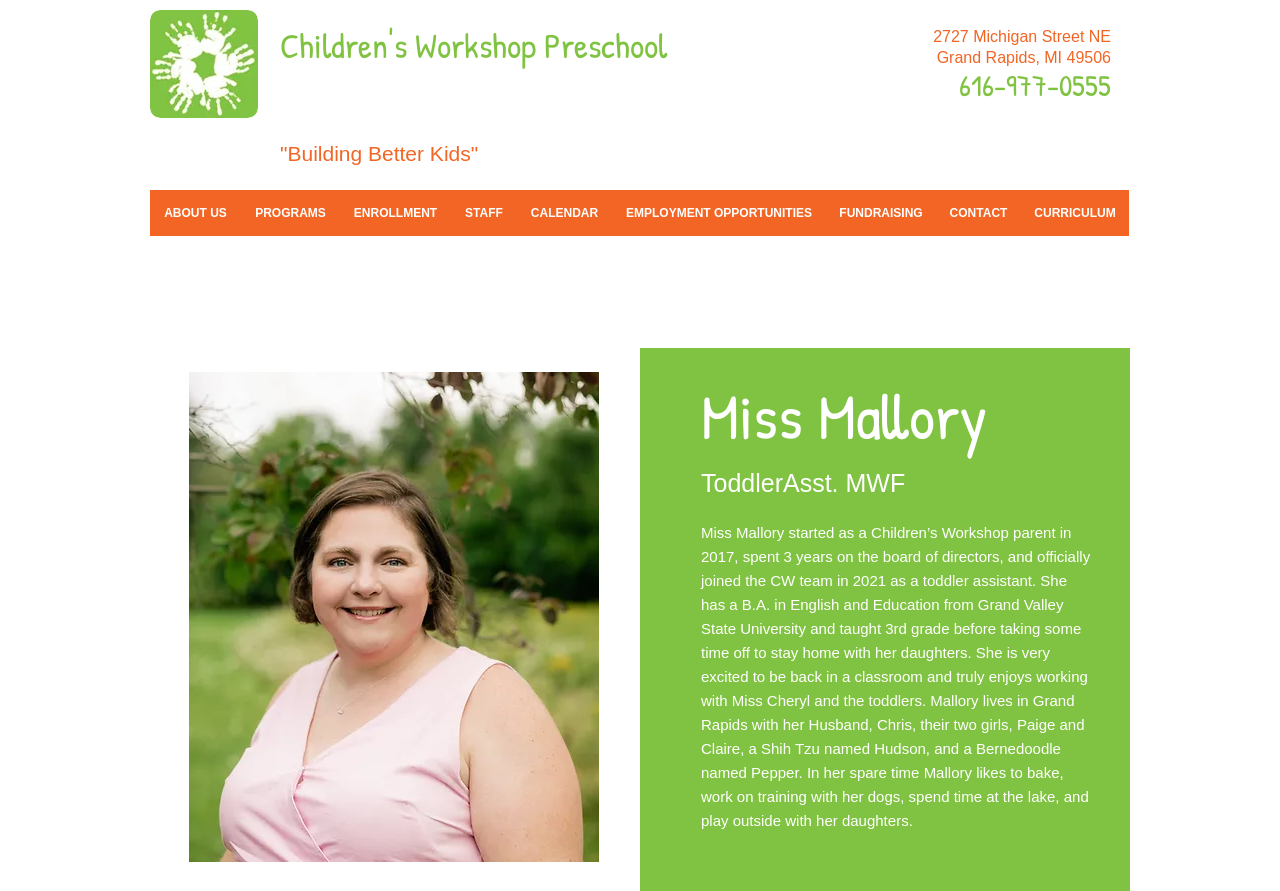Given the element description "Children's Workshop Preschool", identify the bounding box of the corresponding UI element.

[0.219, 0.025, 0.521, 0.077]